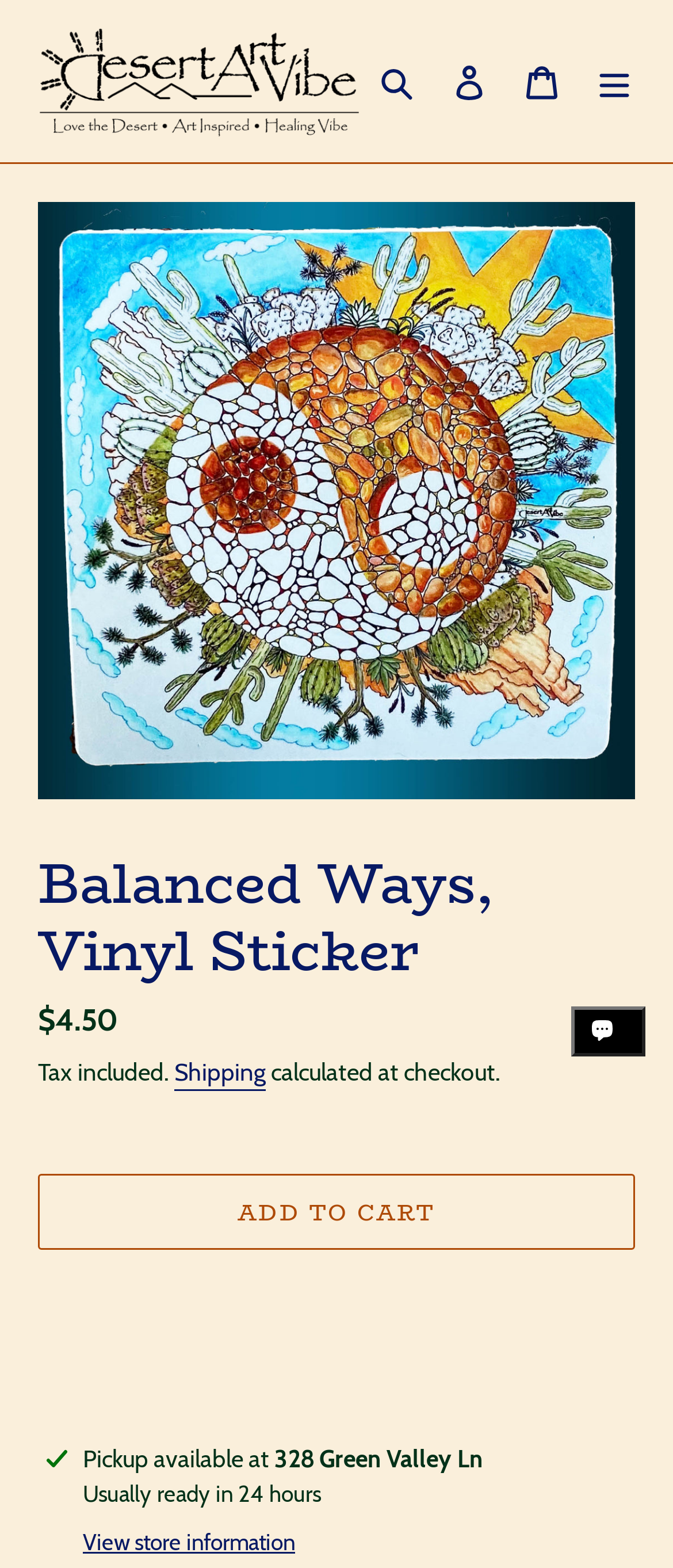Create an elaborate caption for the webpage.

This webpage is an e-commerce page for a vinyl sticker product called "Balanced Ways, Vinyl Sticker" with a desert art vibe. At the top left, there is a link to "Desert Art Vibe" accompanied by an image with the same name. To the right of this link, there are three links: "Search", "Log in", and "Cart", followed by a "Menu" button.

Below the top navigation bar, there is a large image of the "Balanced Ways, Vinyl Sticker" product, taking up most of the width of the page. Above the image, there is a heading with the product name. Below the image, there is a description list with details about the product, including its regular price of $4.50, with a note that tax is included. There is also a link to "Shipping" and a note that the shipping cost will be calculated at checkout.

To the right of the product image, there is an "Add to cart" button. Below the product details, there is a status update about the product availability, indicating that pickup is available at a specific location, 328 Green Valley Ln, and that the product is usually ready in 24 hours. There is also a button to "View store information".

At the bottom right of the page, there is a chat window with a Shopify online store chat, accompanied by an image.